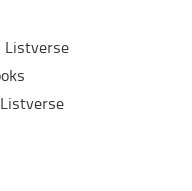Give a detailed account of the elements present in the image.

The image features a compelling and eerie themed representation related to a list entitled "10 Grisly Human Remains With Mysterious And Revealing Pasts." This article from Listverse promises to delve into fascinating stories surrounding human remains that are both grisly and intriguing. The content is likely aimed at readers with a keen interest in bizarre historical events, archaeology, and the mysteries surrounding human history. The image presumably captures an element that reflects the dark and mysterious nature of the topics being discussed, enticing viewers to explore the article further.